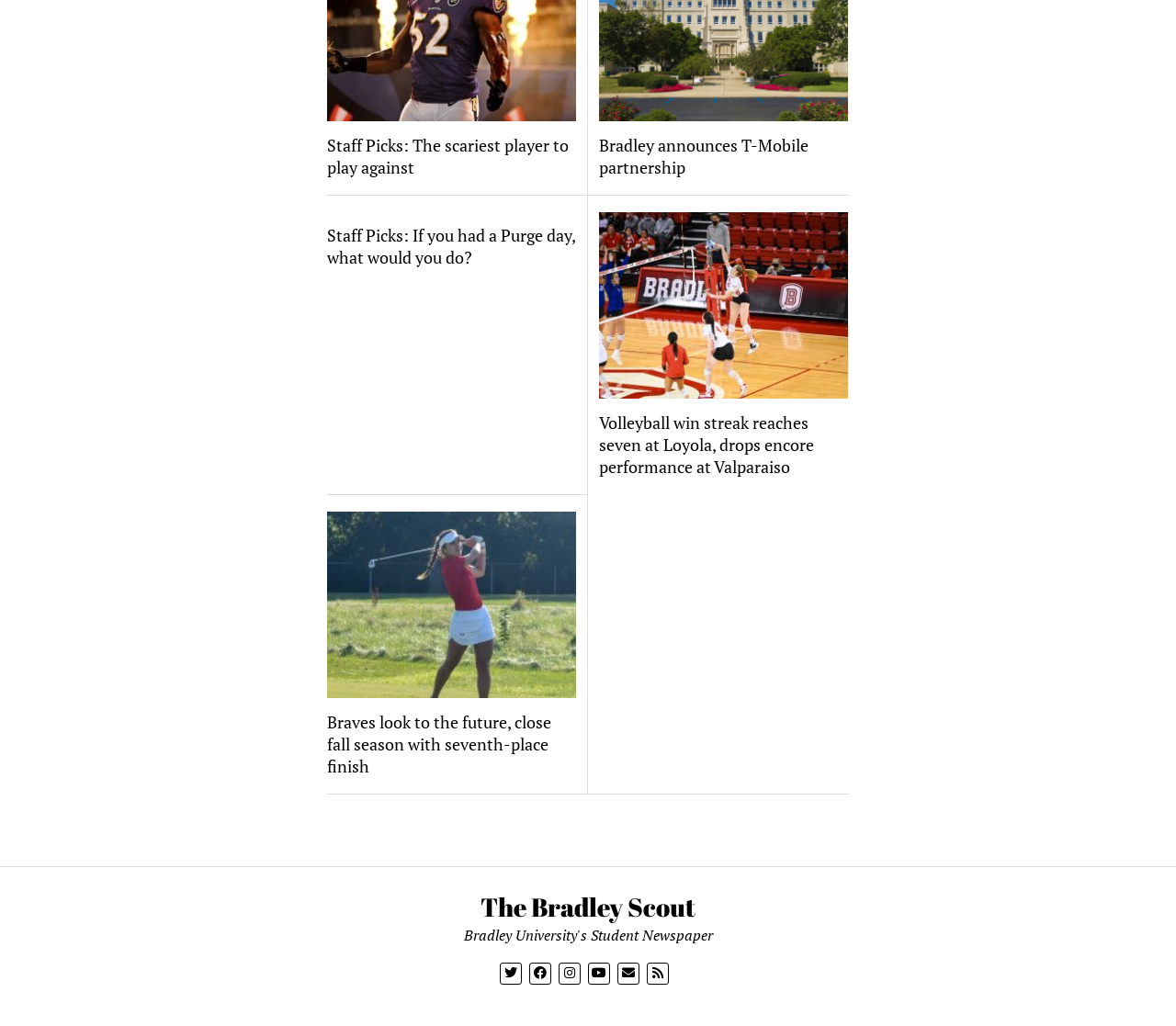Determine the bounding box coordinates in the format (top-left x, top-left y, bottom-right x, bottom-right y). Ensure all values are floating point numbers between 0 and 1. Identify the bounding box of the UI element described by: Bradley announces T-Mobile partnership

[0.509, 0.131, 0.721, 0.173]